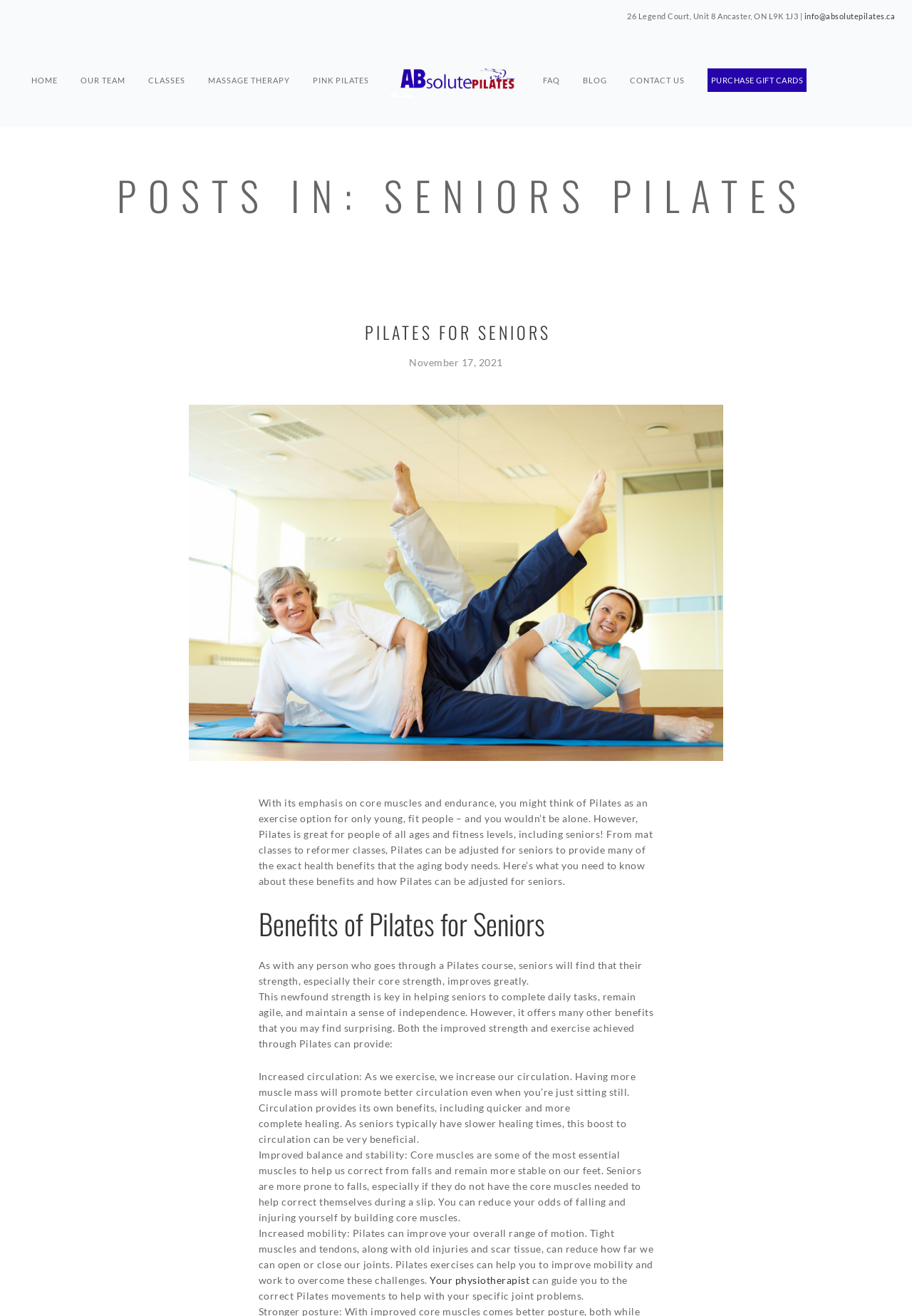Please provide a comprehensive answer to the question based on the screenshot: What is the address of ABsolute Pilates?

I found the address by looking at the static text element at the top of the webpage, which contains the address '26 Legend Court, Unit 8 Ancaster, ON L9K 1J3'.